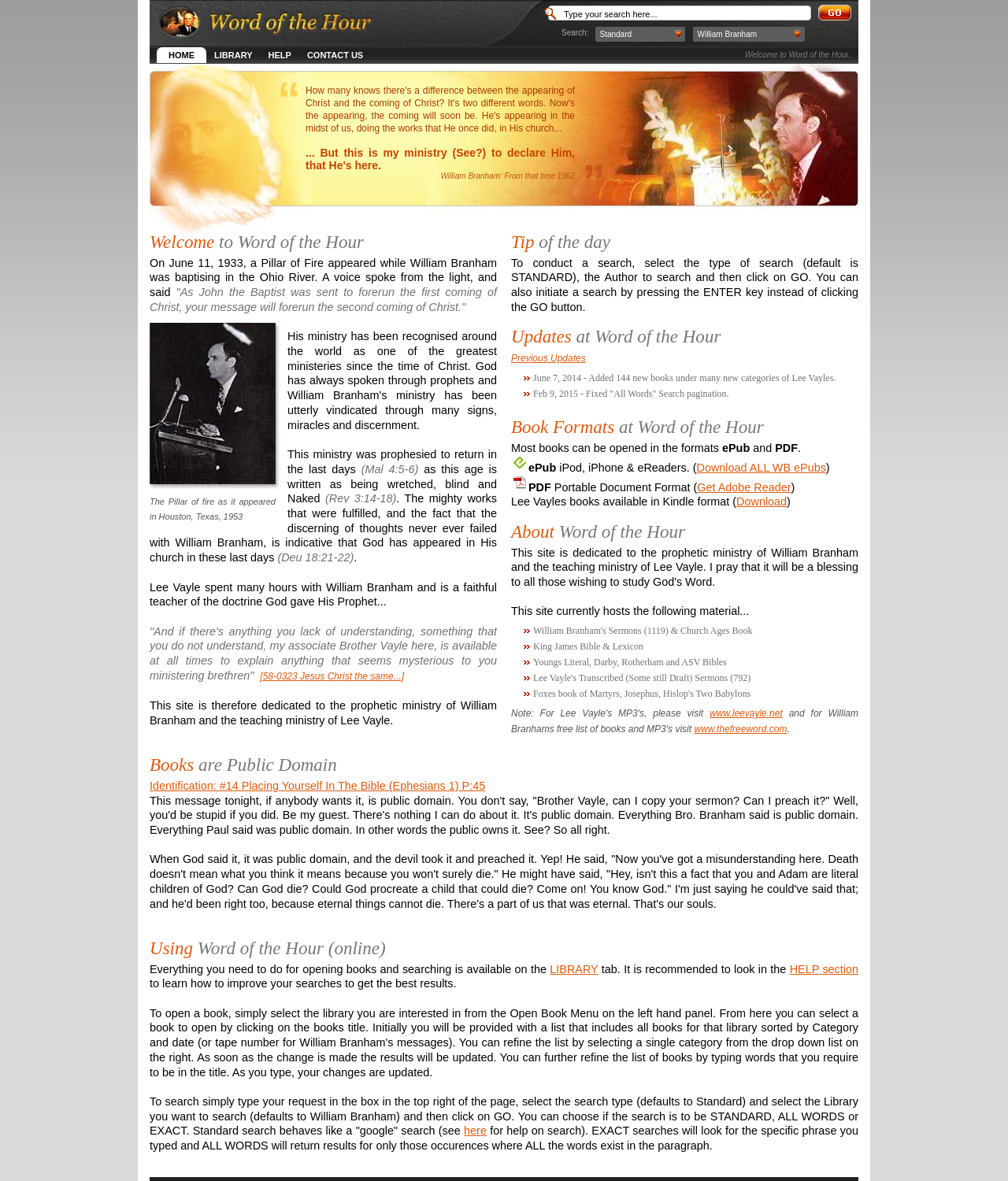Please identify the bounding box coordinates for the region that you need to click to follow this instruction: "View the contents of the table".

None